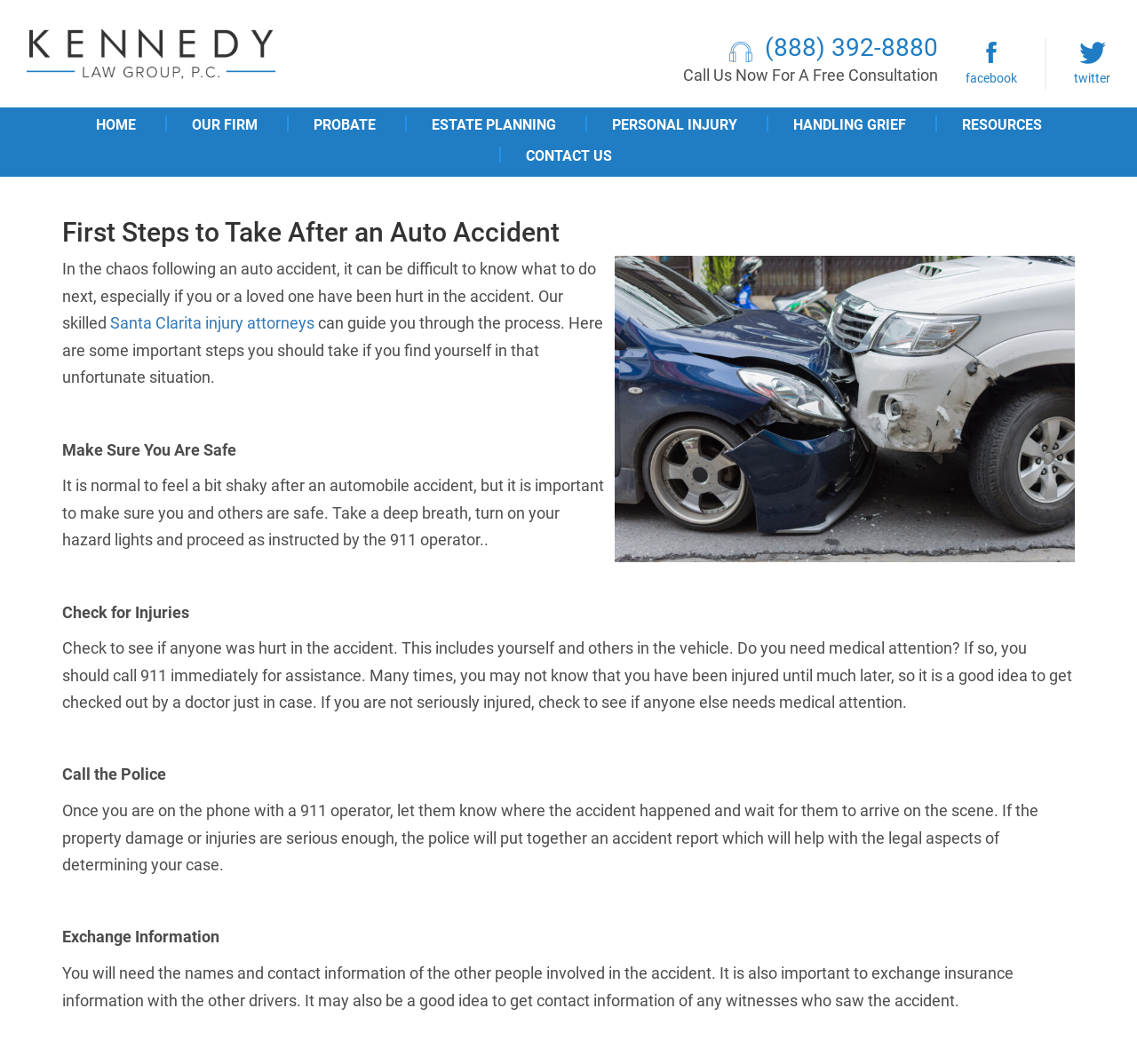Explain in detail what is displayed on the webpage.

This webpage appears to be a law firm's website, specifically focused on auto accident cases in Santa Clarita. At the top left, there is a logo of "Kennedy Law Group, P.C." with a link to the firm's name. Next to it, there is a phone number "(888) 392-8880" with a call-to-action "Call Us Now For A Free Consultation". 

On the top right, there are social media links to Facebook and Twitter. Below the logo, there is a navigation menu with links to different sections of the website, including "HOME", "OUR FIRM", "PROBATE", "ESTATE PLANNING", "PERSONAL INJURY", "HANDLING GRIEF", "RESOURCES", and "CONTACT US".

The main content of the webpage is divided into sections, starting with a heading "First Steps to Take After an Auto Accident". Below the heading, there is an image related to auto accidents. The first section of text explains the importance of knowing what to do after an auto accident, especially if someone is injured. It mentions that the law firm's skilled Santa Clarita injury attorneys can guide the reader through the process.

The subsequent sections provide guidance on what to do after an auto accident, including making sure everyone is safe, checking for injuries, calling the police, and exchanging information with other parties involved. Each section has a bold title followed by a paragraph of explanatory text. There are no images in the main content area except for the initial auto accident image.